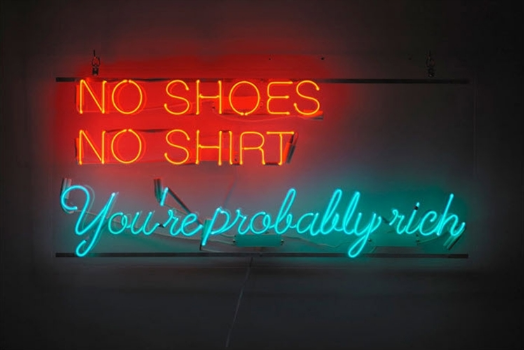Thoroughly describe the content and context of the image.

This neon artwork, titled "No Shoes, No Shirt, You're Probably Rich," created by Alejandro Diaz in 2012, combines a clever play on words with a vivid display of neon colors. The piece features bold red lettering stating "NO SHOES NO SHIRT" on the top half, while the bottom half is adorned with a glowing turquoise script that reads "You're probably rich." Measuring 21.25 x 45 inches and crafted from neon letters, a transformer, and an acrylic panel, this work of art humorously comments on societal norms and perceptions of wealth, capturing attention with its striking visual appeal and thought-provoking message. It is part of a limited edition of five, highlighting its uniqueness and collectible nature within the contemporary art scene.